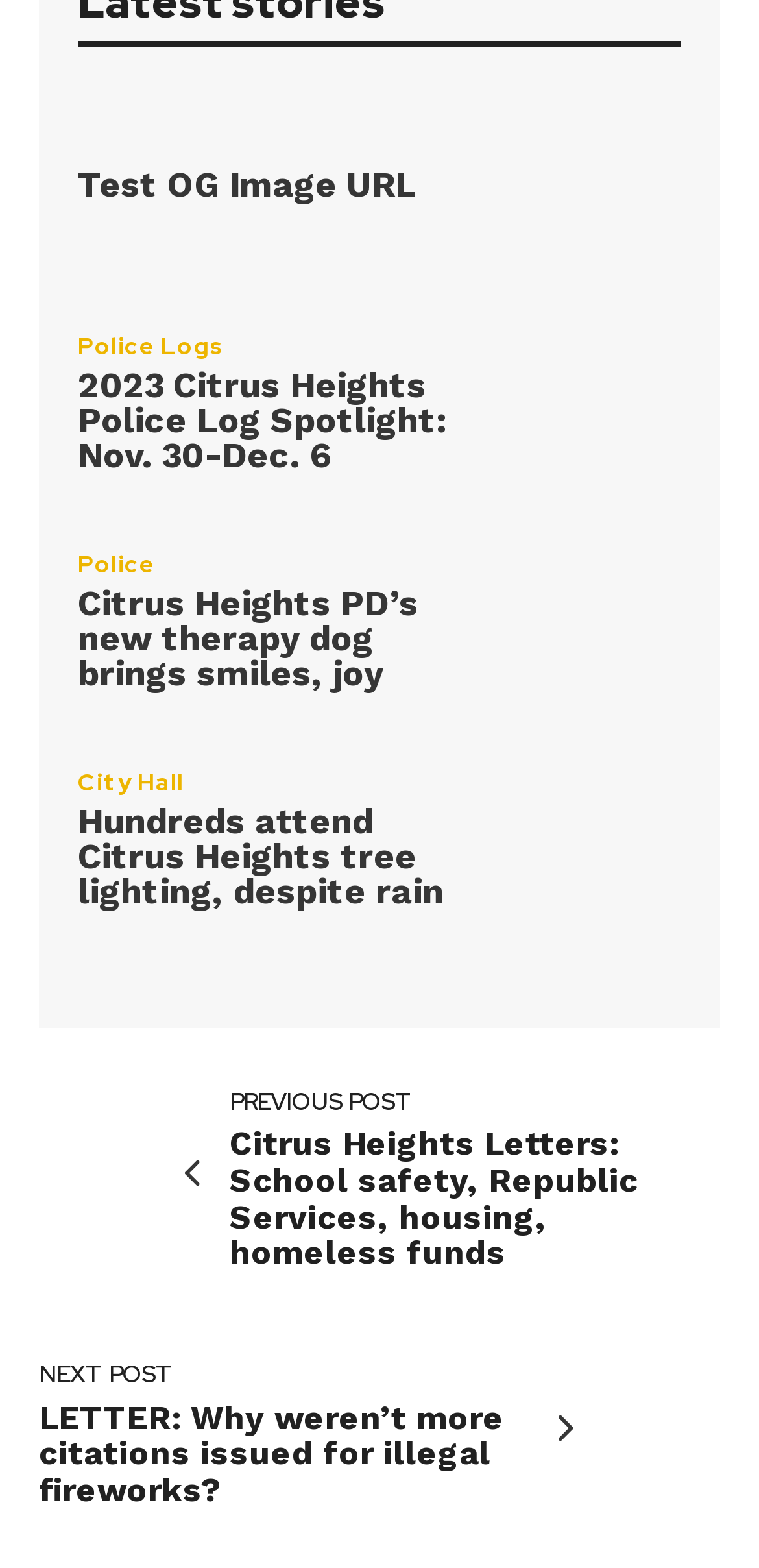Highlight the bounding box coordinates of the element that should be clicked to carry out the following instruction: "Go to the City Hall page". The coordinates must be given as four float numbers ranging from 0 to 1, i.e., [left, top, right, bottom].

[0.103, 0.492, 0.242, 0.507]